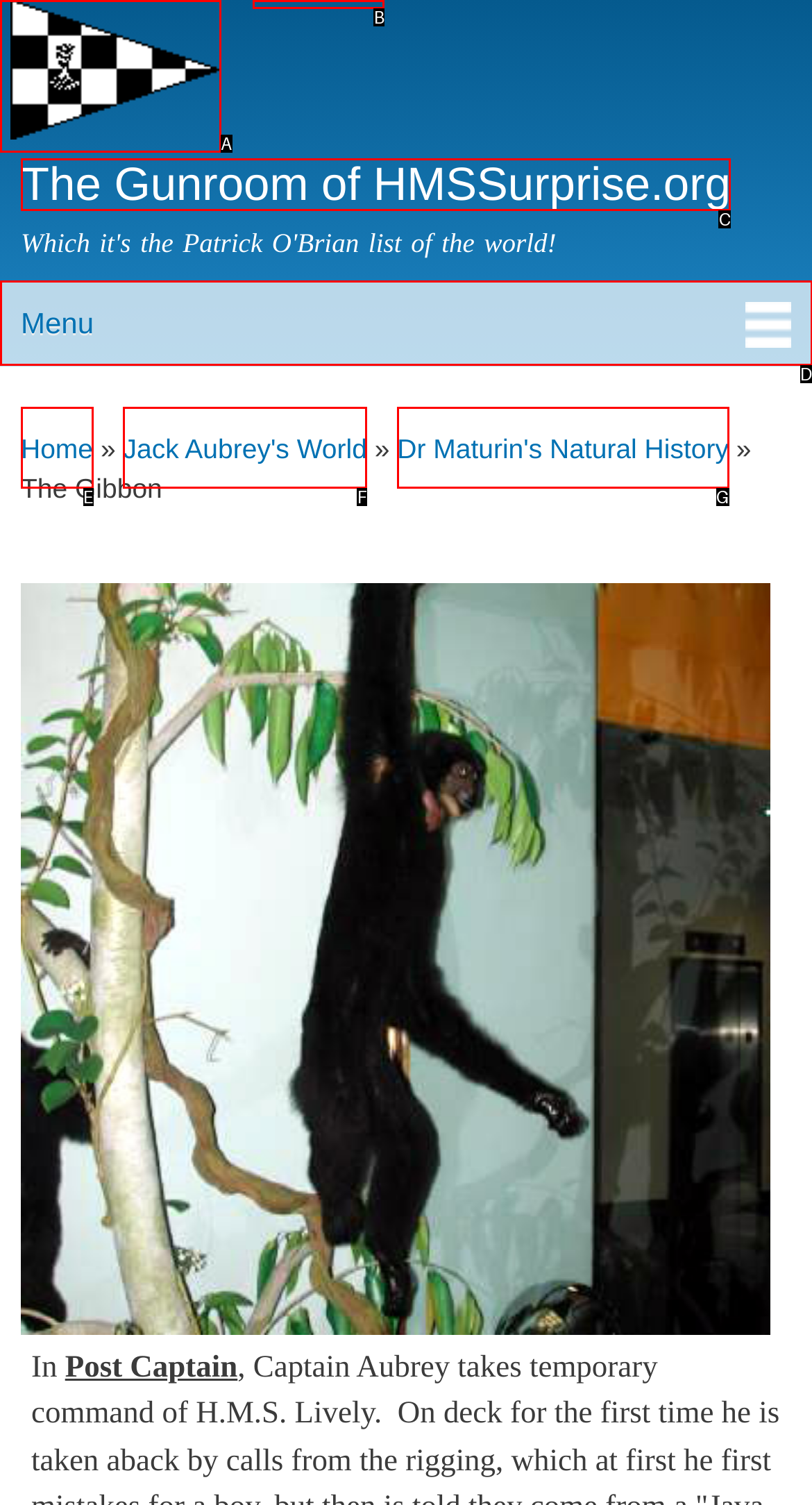Determine which HTML element matches the given description: division of marital property. Provide the corresponding option's letter directly.

None